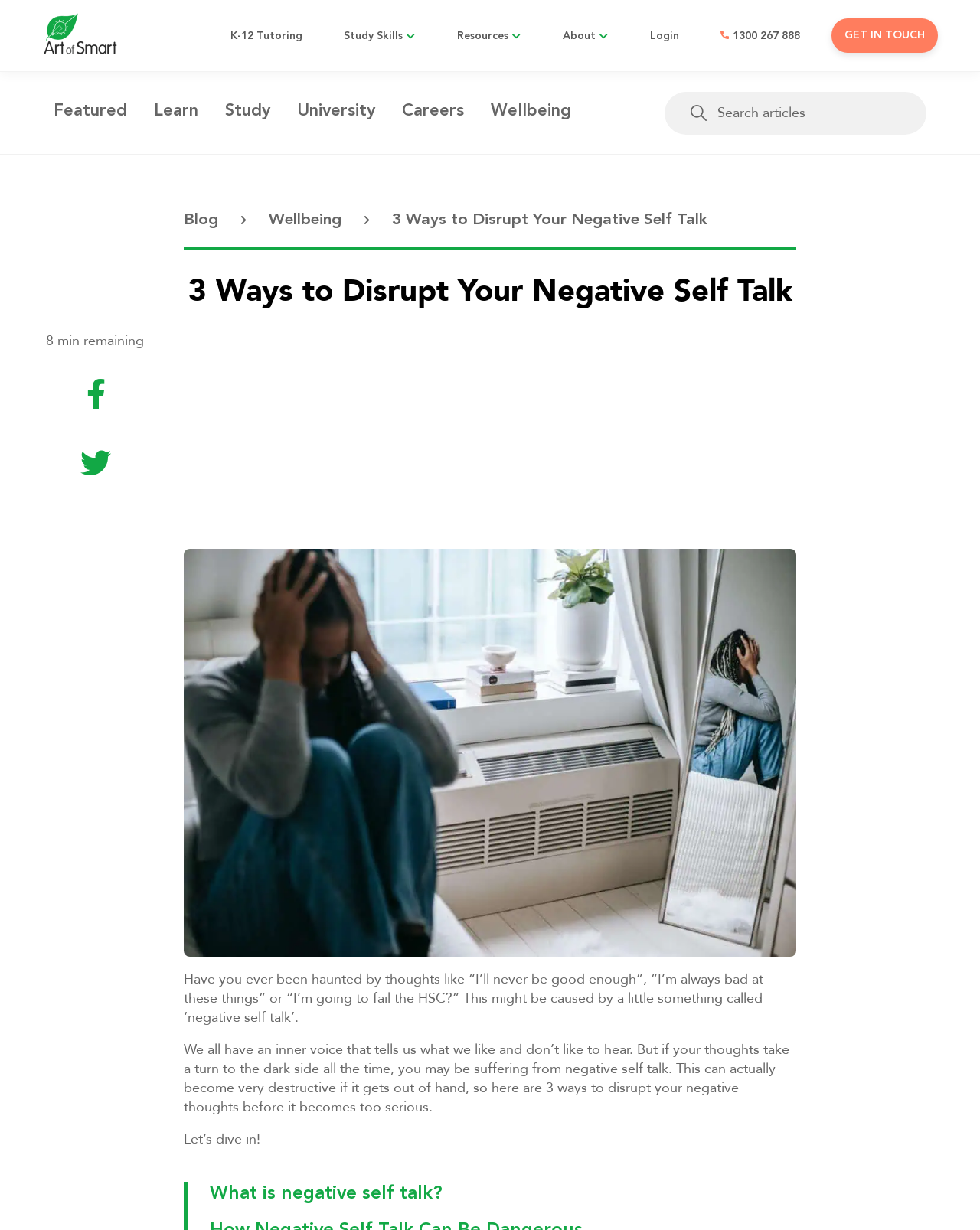What is the purpose of the search bar?
Use the information from the screenshot to give a comprehensive response to the question.

I determined the answer by looking at the search bar element [819] and its associated textbox [940] and button [942]. The textbox has a placeholder text 'Search for:' and the button is labeled 'Search', indicating that the purpose of the search bar is to search for content on the website.